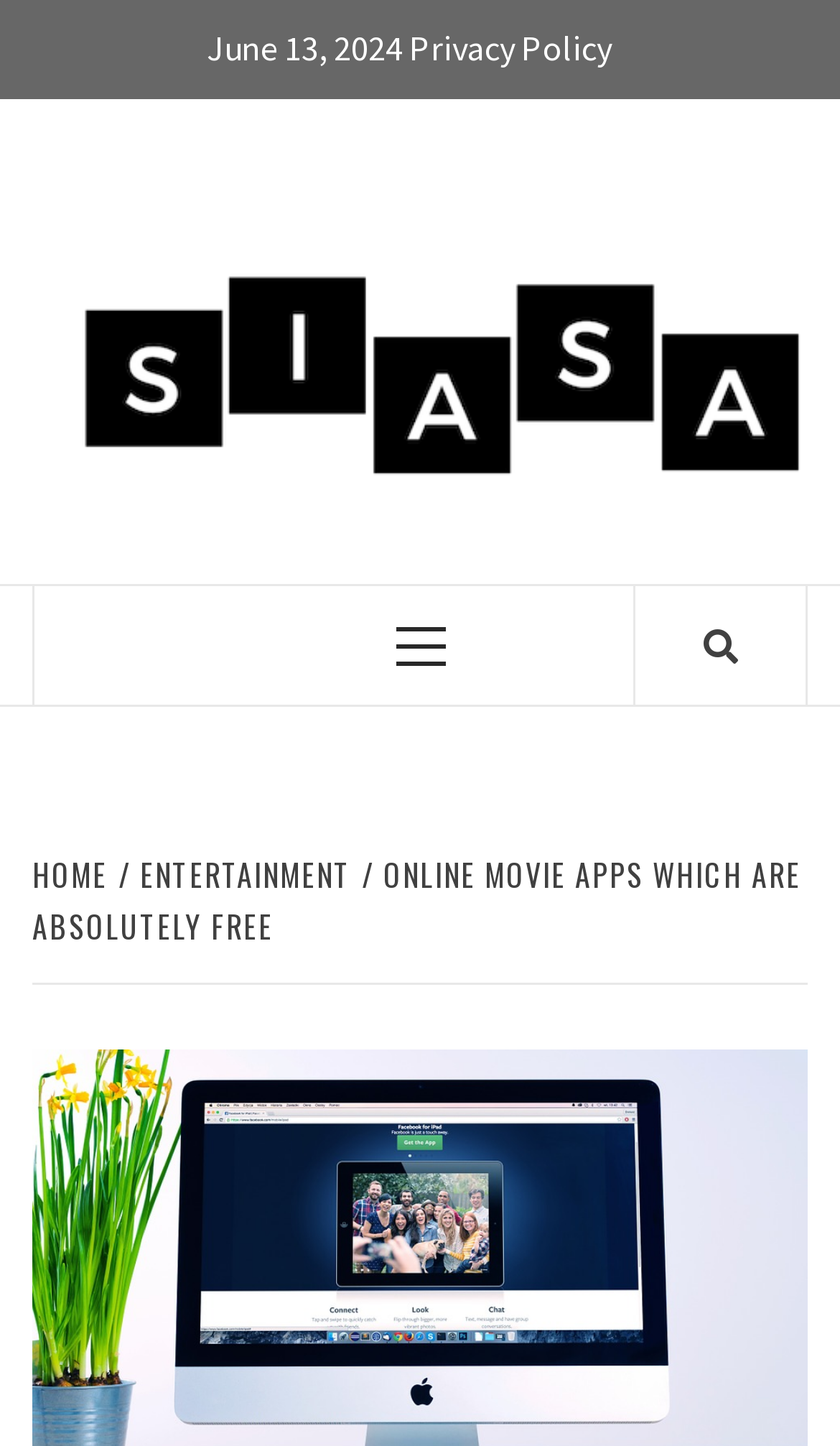Bounding box coordinates are specified in the format (top-left x, top-left y, bottom-right x, bottom-right y). All values are floating point numbers bounded between 0 and 1. Please provide the bounding box coordinate of the region this sentence describes: Home

[0.038, 0.589, 0.141, 0.62]